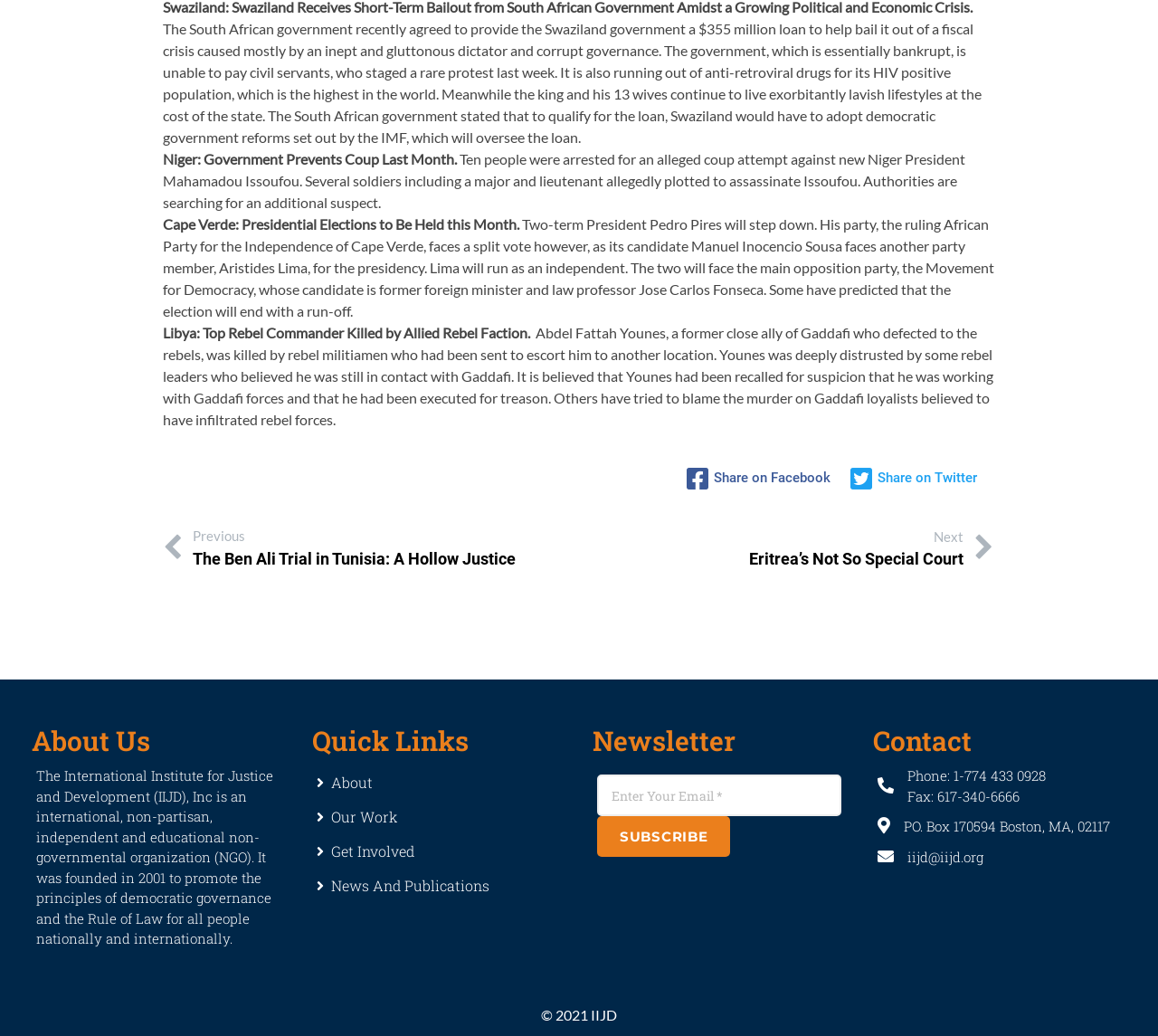What is the name of the organization mentioned at the bottom of the page?
Relying on the image, give a concise answer in one word or a brief phrase.

IIJD